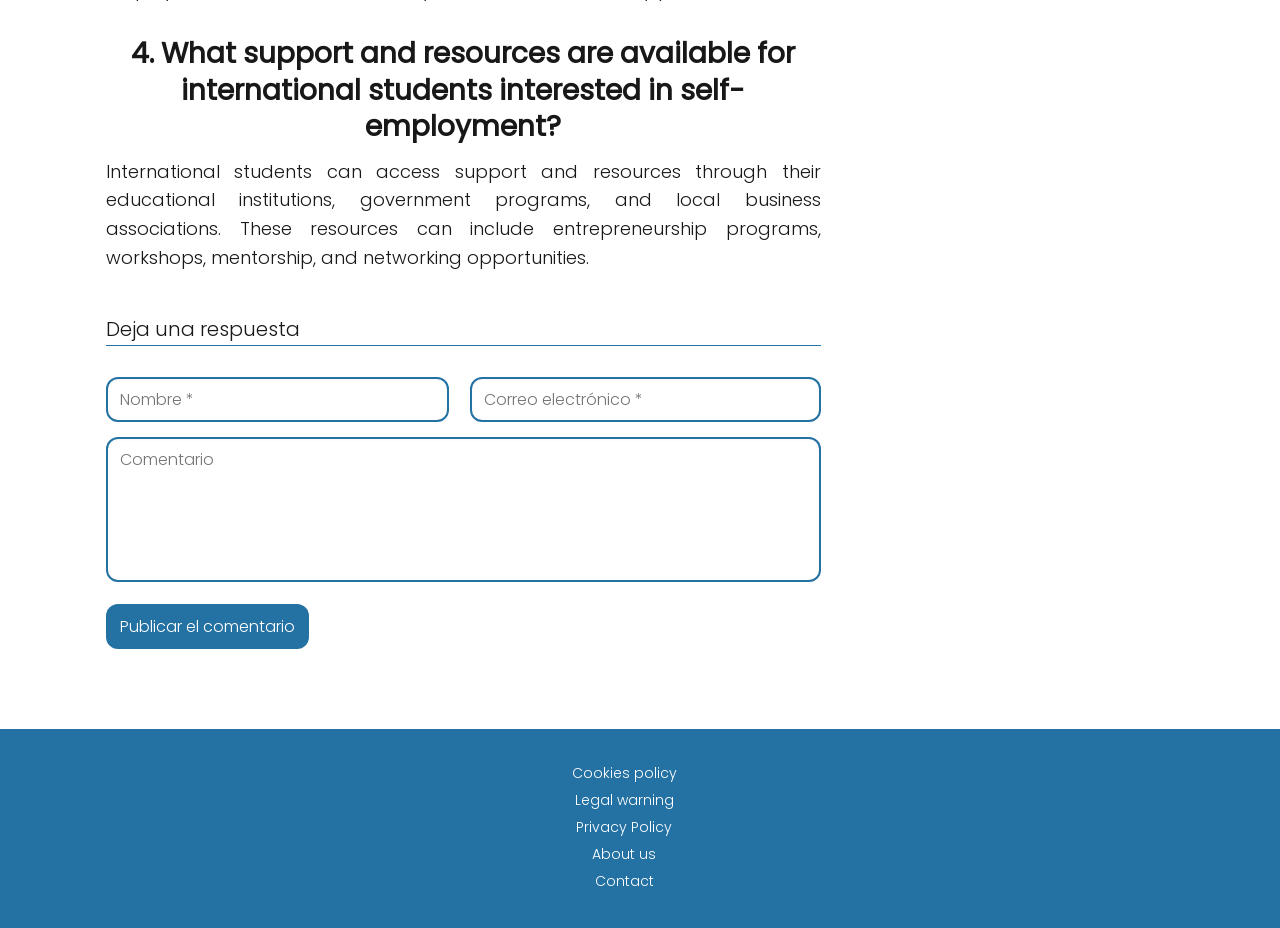Please determine the bounding box coordinates of the element to click on in order to accomplish the following task: "Submit the comment". Ensure the coordinates are four float numbers ranging from 0 to 1, i.e., [left, top, right, bottom].

[0.083, 0.651, 0.241, 0.7]